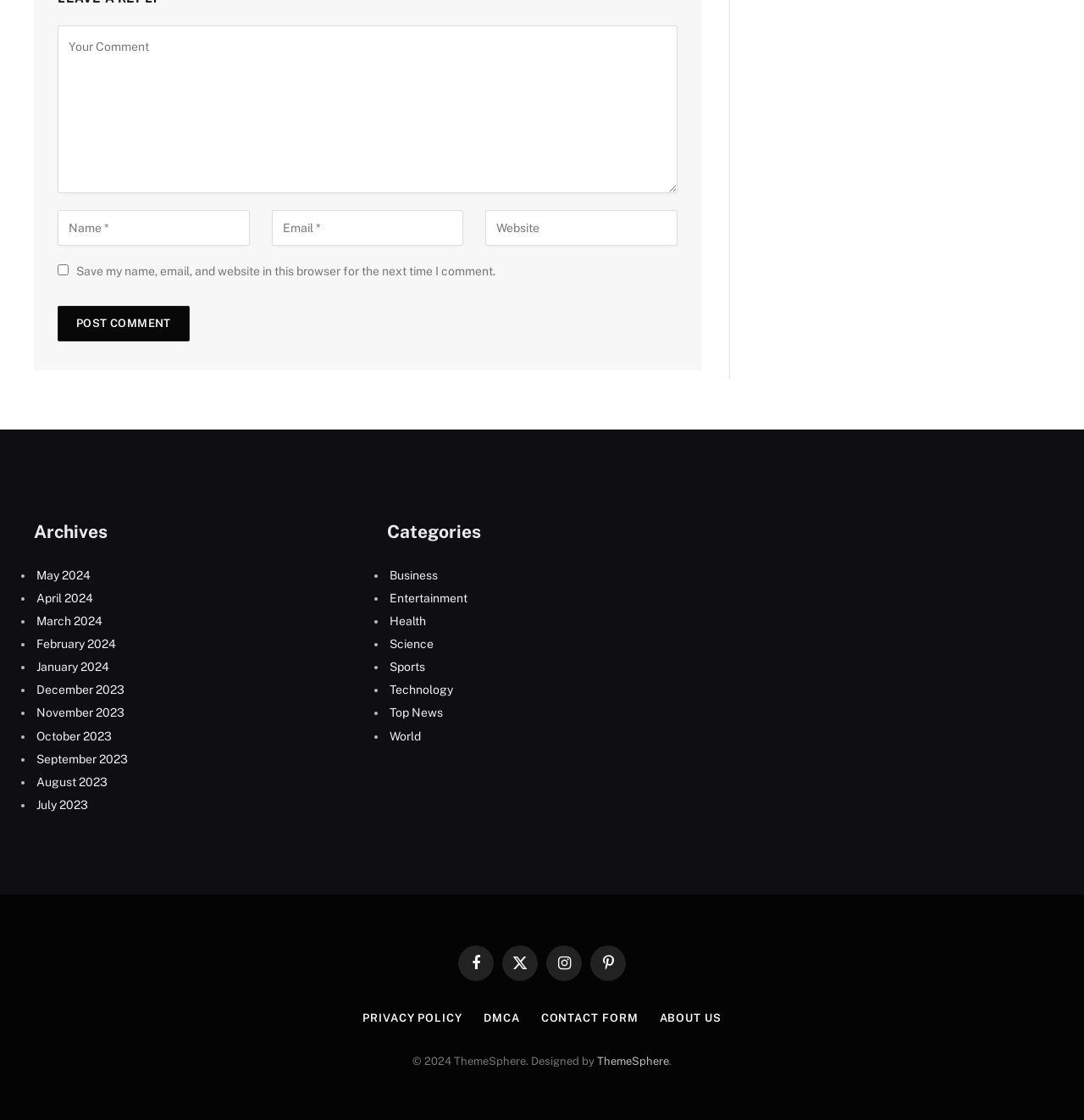Given the element description About Us, identify the bounding box coordinates for the UI element on the webpage screenshot. The format should be (top-left x, top-left y, bottom-right x, bottom-right y), with values between 0 and 1.

[0.608, 0.903, 0.665, 0.915]